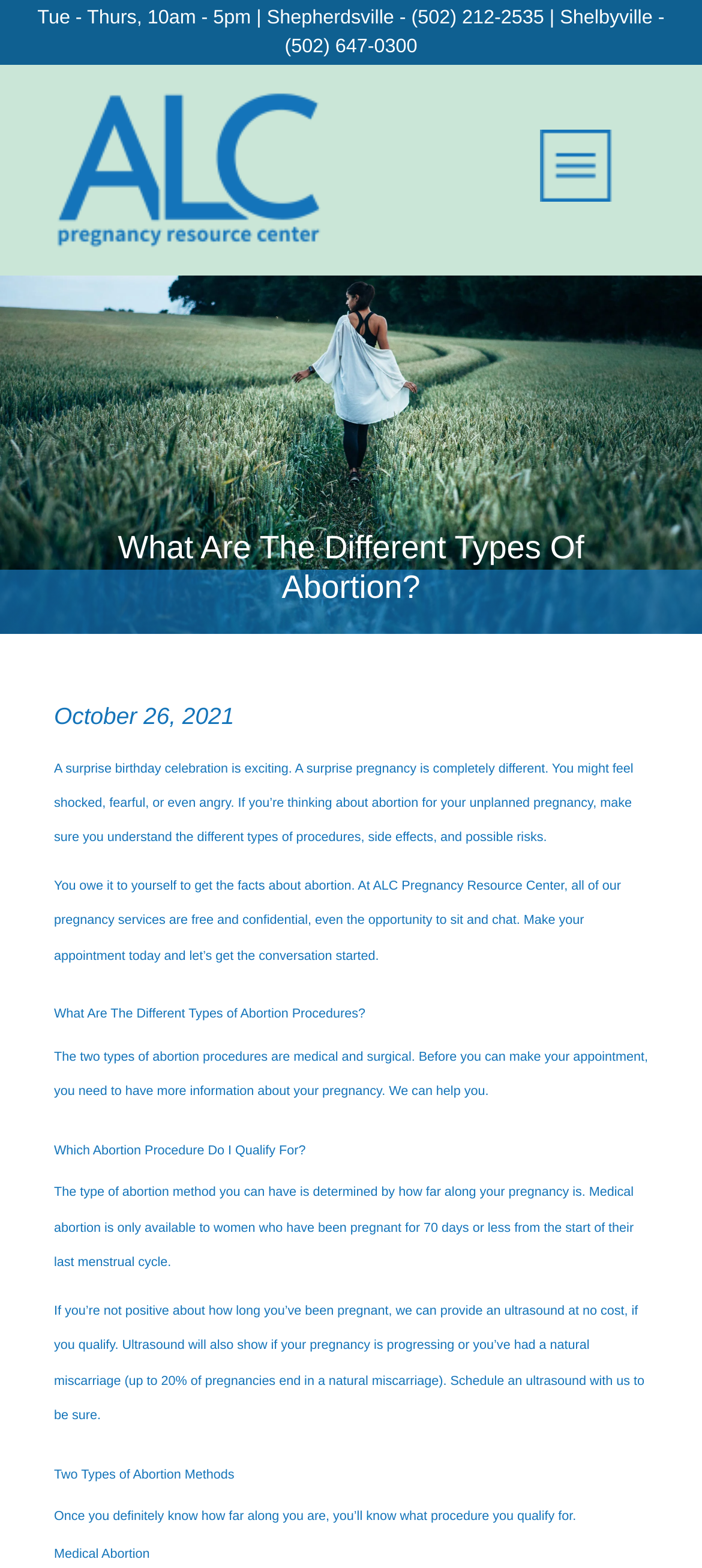Determine the bounding box coordinates of the clickable element to achieve the following action: 'Expand the primary menu'. Provide the coordinates as four float values between 0 and 1, formatted as [left, top, right, bottom].

None